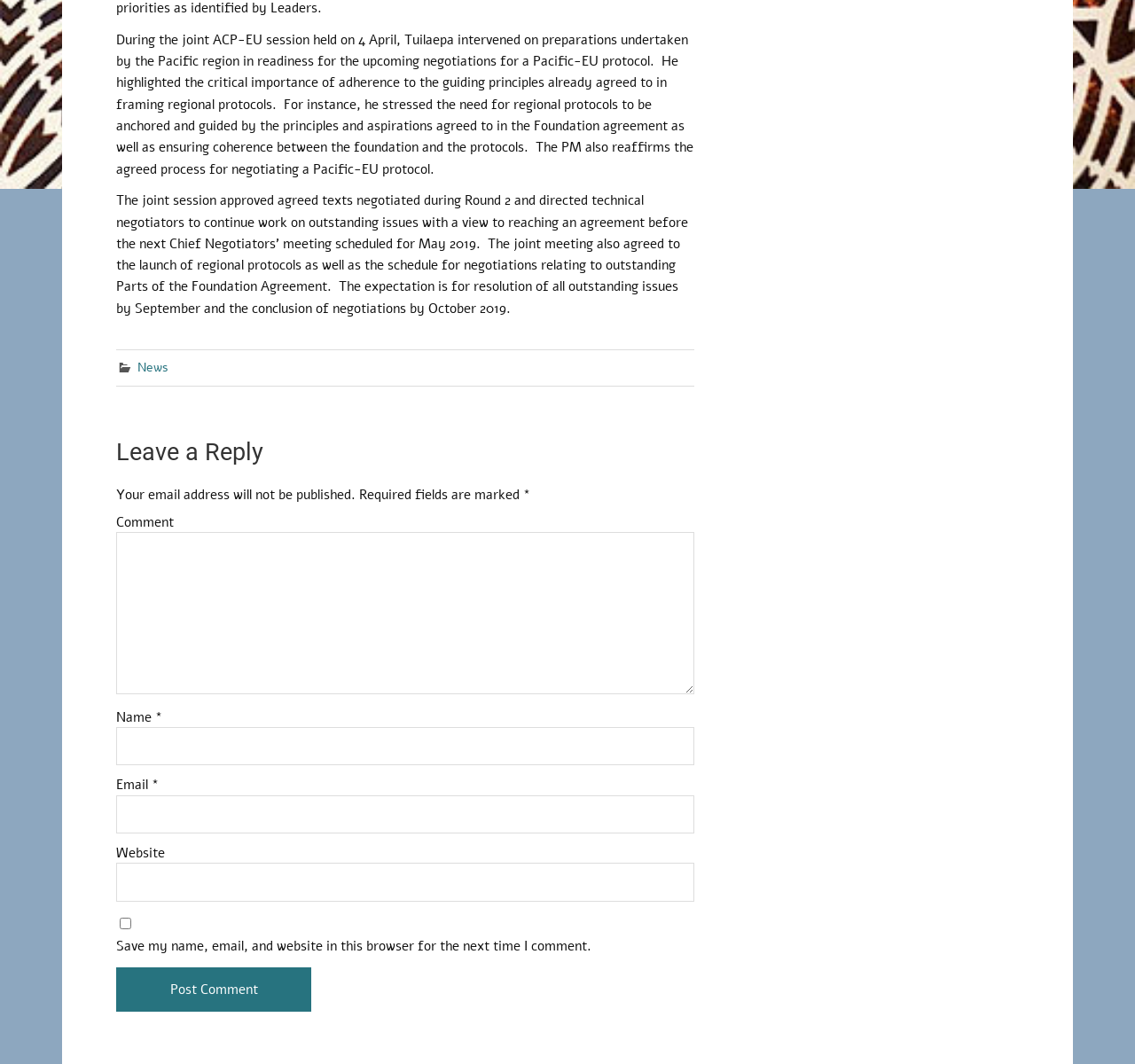What is the topic of the article?
From the image, respond using a single word or phrase.

Pacific-EU protocol